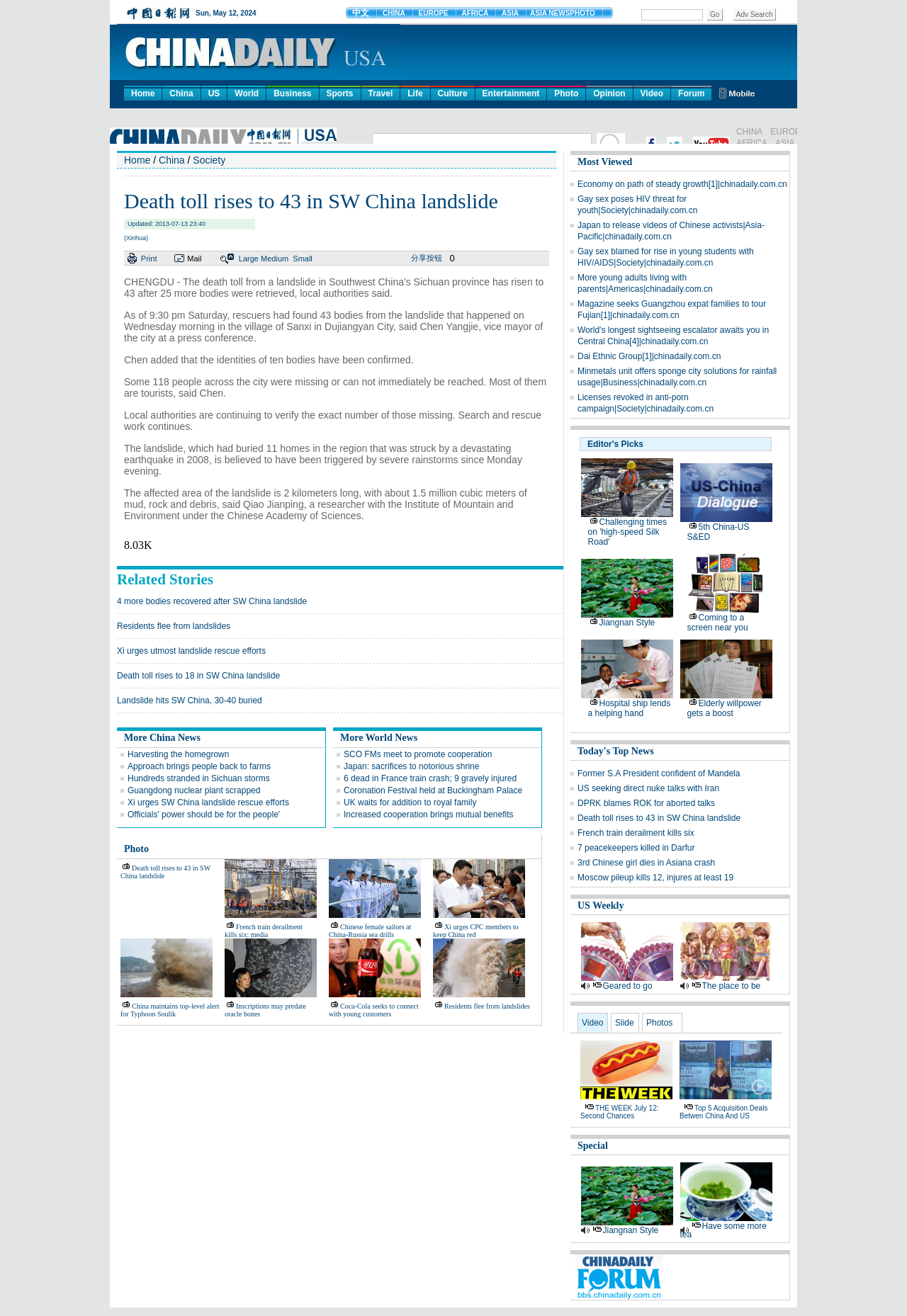Describe all the significant parts and information present on the webpage.

The webpage is about a news article reporting on a landslide in Southwest China's Sichuan province. At the top of the page, there is a navigation menu with links to various sections of the website, including "Home", "China", "US", "World", and others. Below the navigation menu, there is a heading that reads "Death toll rises to 43 in SW China landslide" followed by a subheading with the update time and source of the news.

The main content of the article is divided into several paragraphs, which provide details about the landslide, including the number of bodies recovered, the identities of the victims, and the ongoing search and rescue efforts. The article also mentions that the landslide was triggered by severe rainstorms and that the affected area is 2 kilometers long with about 1.5 million cubic meters of mud, rock, and debris.

On the right side of the page, there is a section with links to related stories, including "4 more bodies recovered after SW China landslide", "Residents flee from landslides", and others. There is also a small section with a share button and options to print, mail, or adjust the font size of the article.

At the bottom of the page, there is a small image and a link to a forum. The overall layout of the page is clean and easy to navigate, with clear headings and concise text.